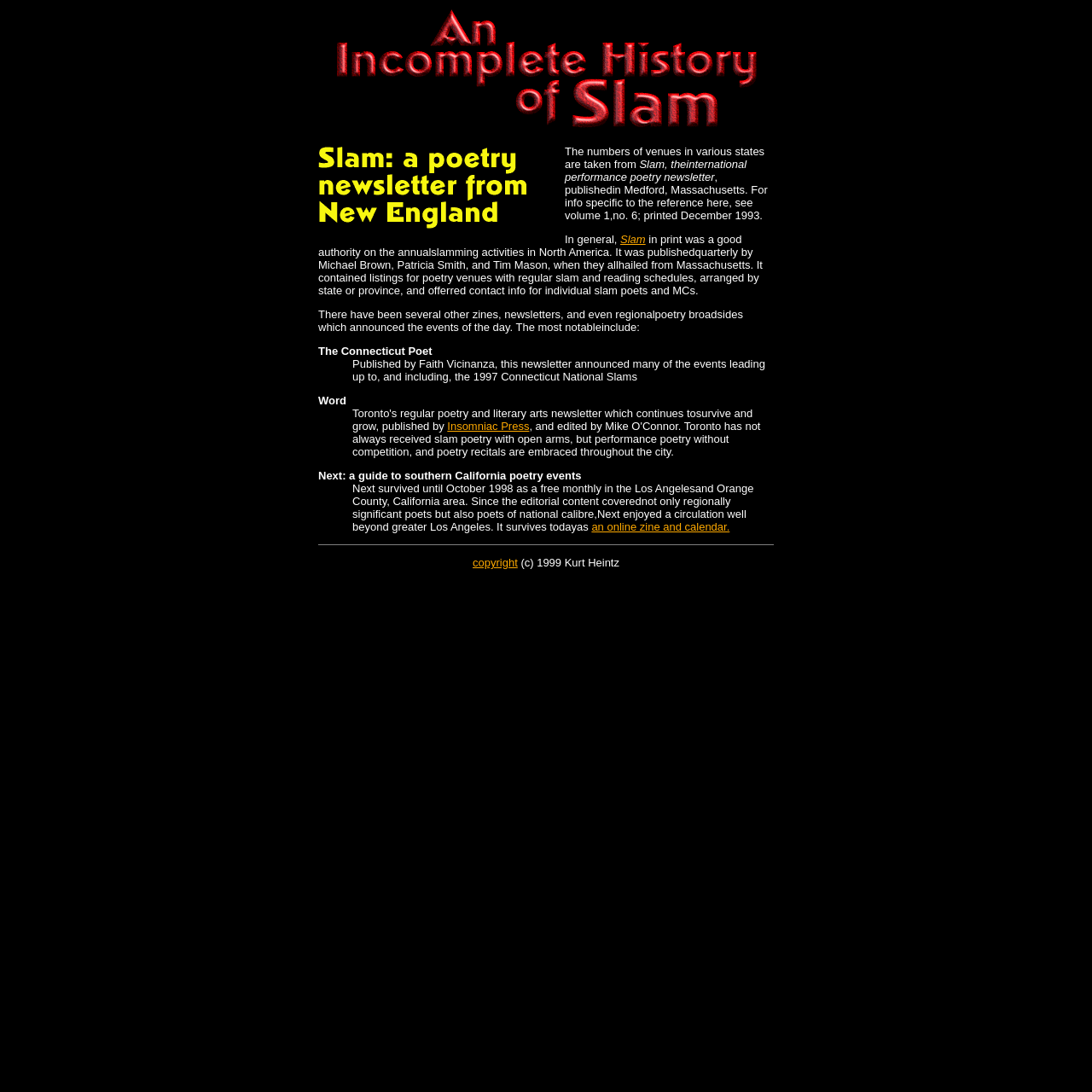Respond to the question below with a single word or phrase:
What is the name of the newsletter published by Faith Vicinanza?

The Connecticut Poet